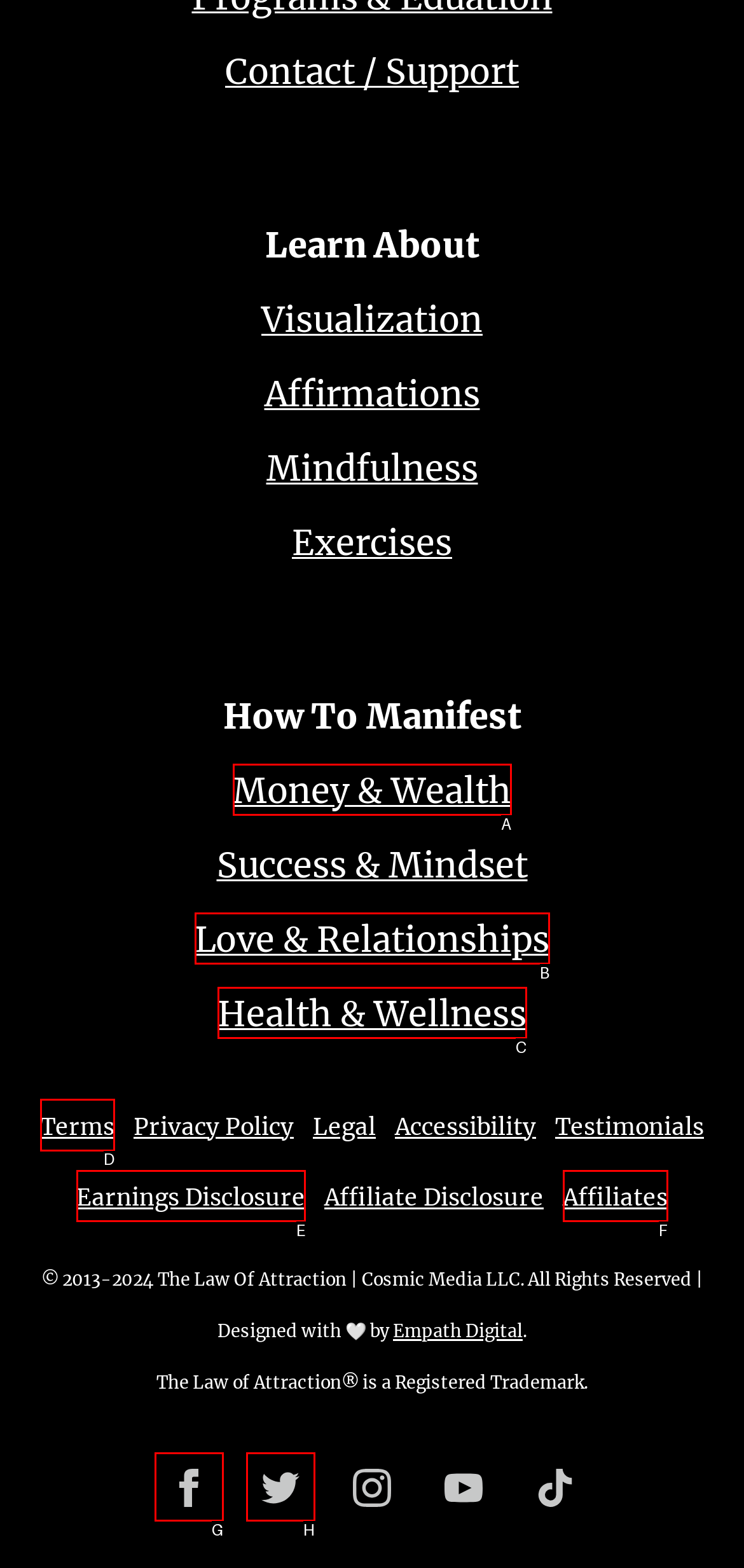For the task "Read 'Terms'", which option's letter should you click? Answer with the letter only.

D